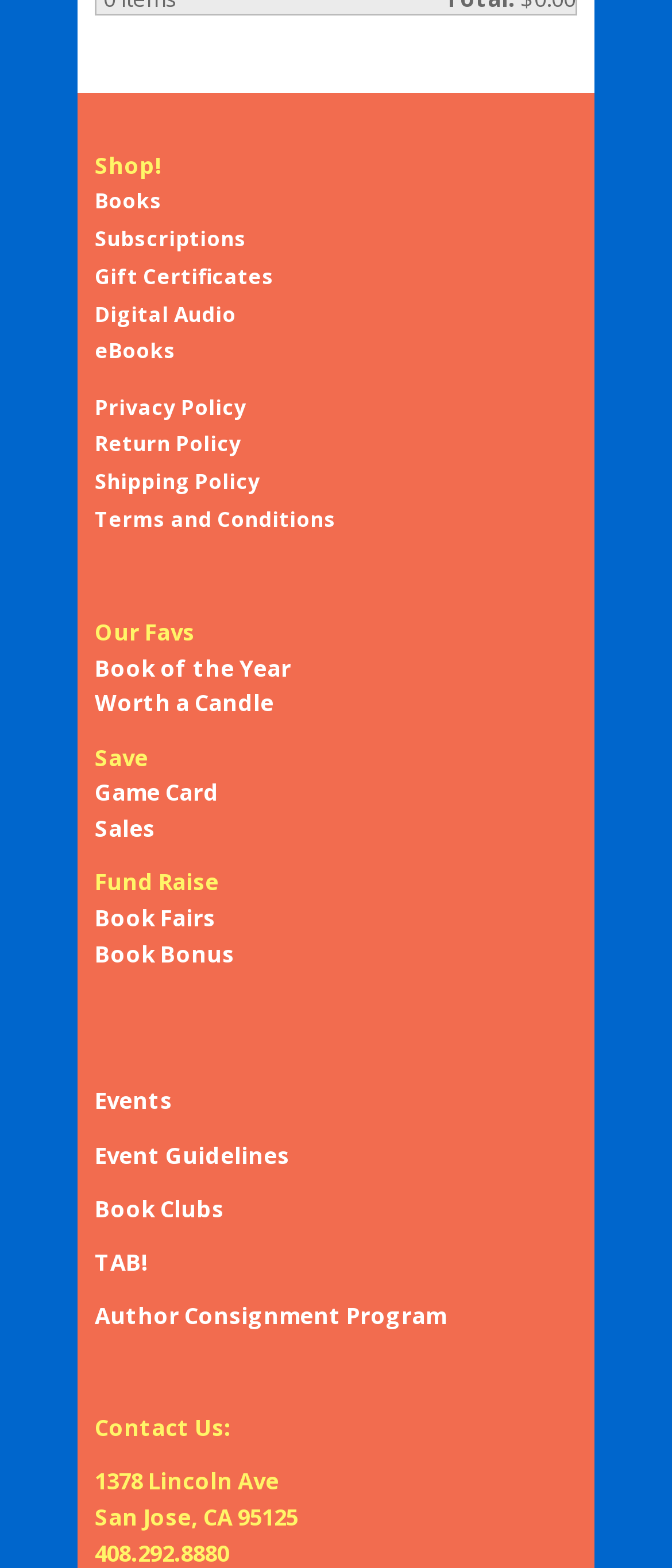Determine the bounding box coordinates of the clickable area required to perform the following instruction: "Click on Books". The coordinates should be represented as four float numbers between 0 and 1: [left, top, right, bottom].

[0.141, 0.118, 0.241, 0.138]